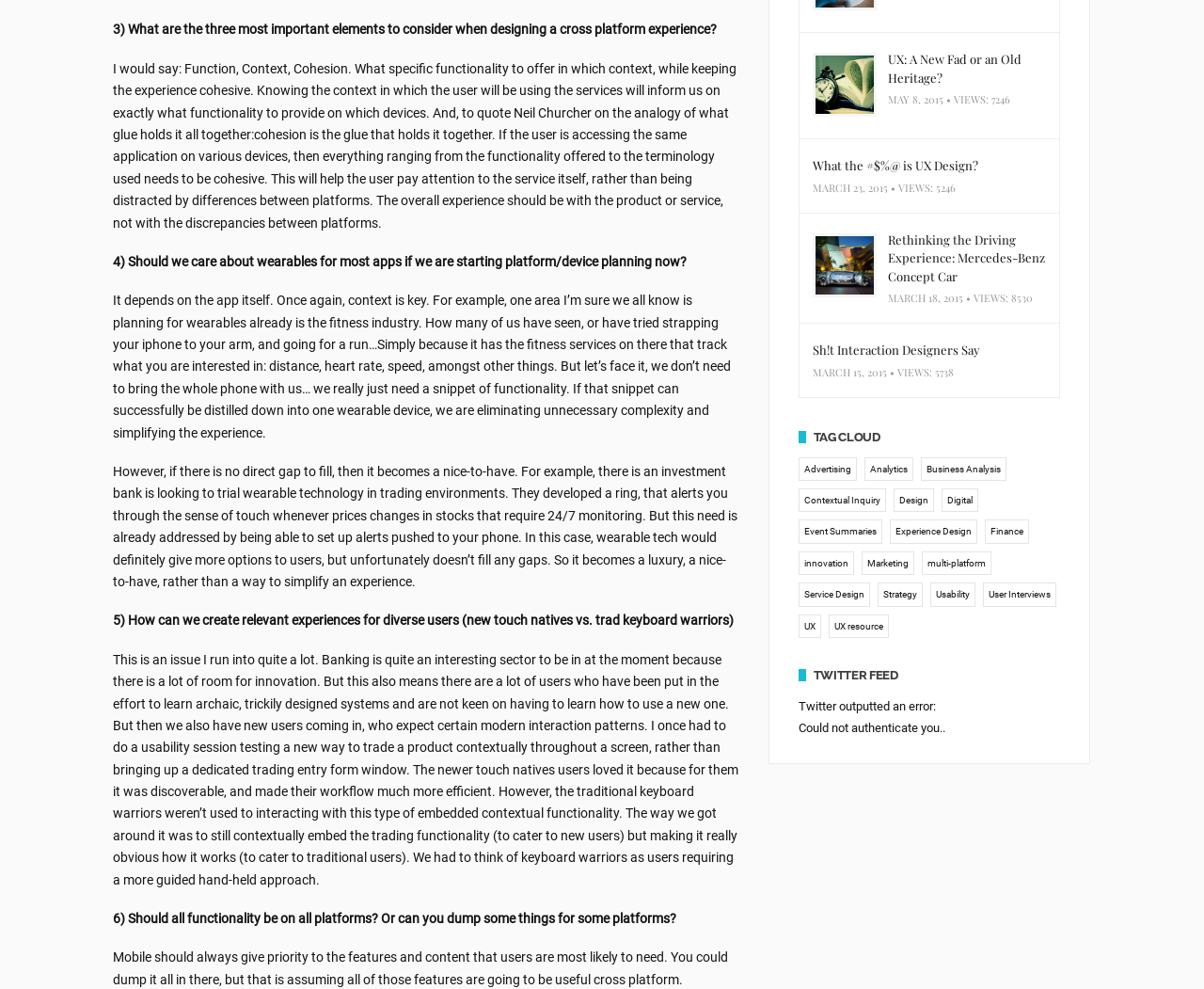Please determine the bounding box coordinates of the section I need to click to accomplish this instruction: "View the title of the dataset".

None